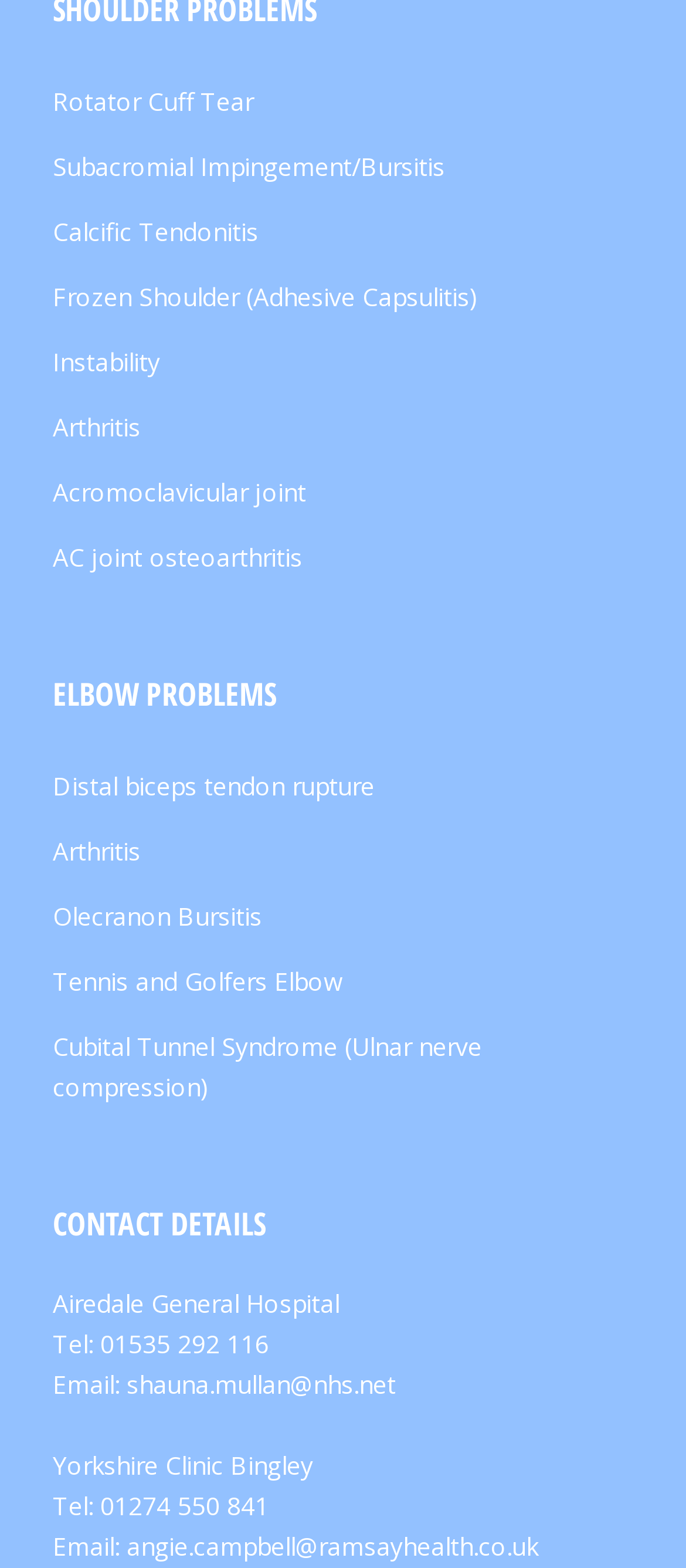Please specify the bounding box coordinates for the clickable region that will help you carry out the instruction: "Remove search term".

None